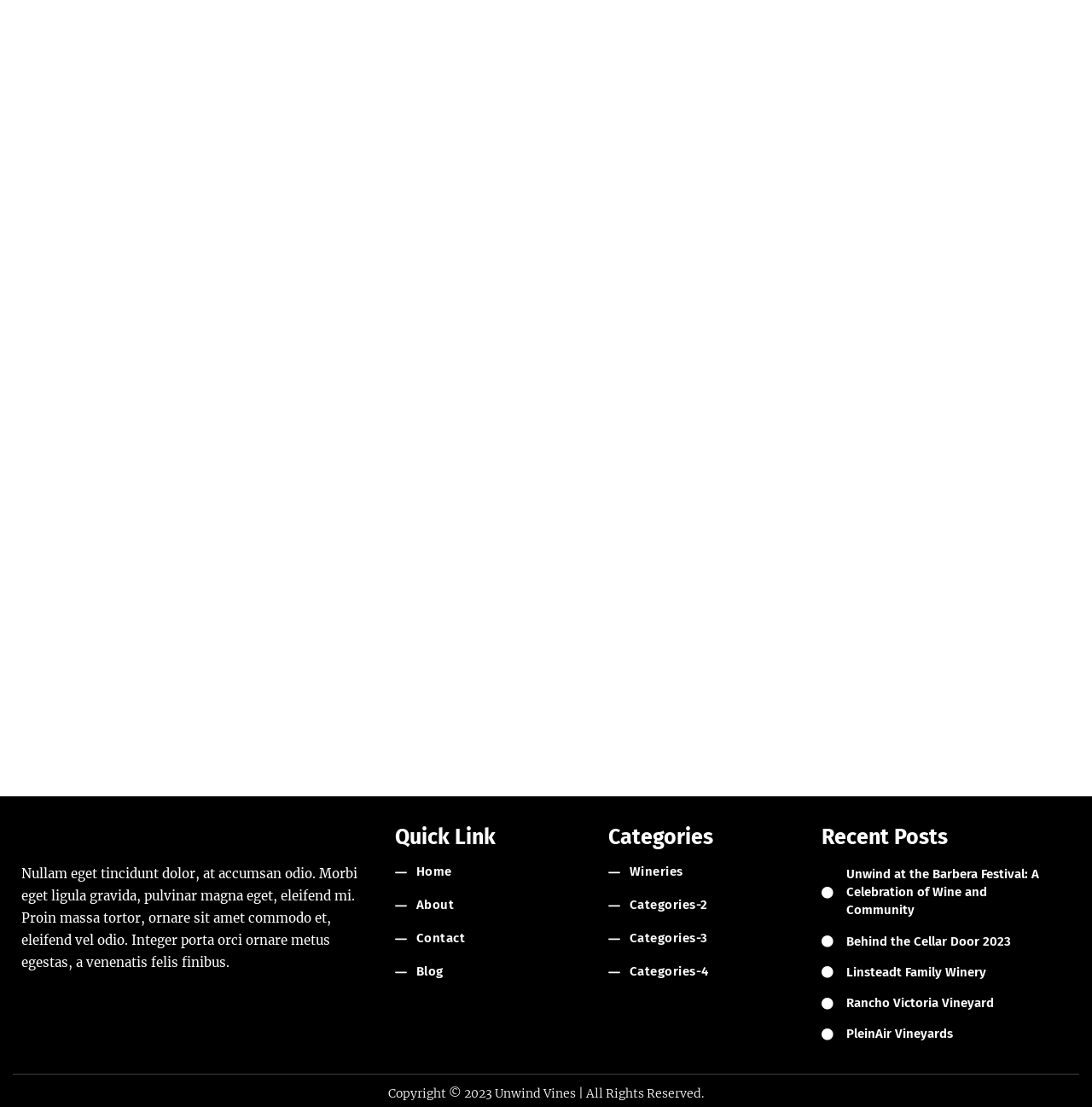Identify the bounding box coordinates of the region that needs to be clicked to carry out this instruction: "go to About". Provide these coordinates as four float numbers ranging from 0 to 1, i.e., [left, top, right, bottom].

[0.361, 0.812, 0.541, 0.823]